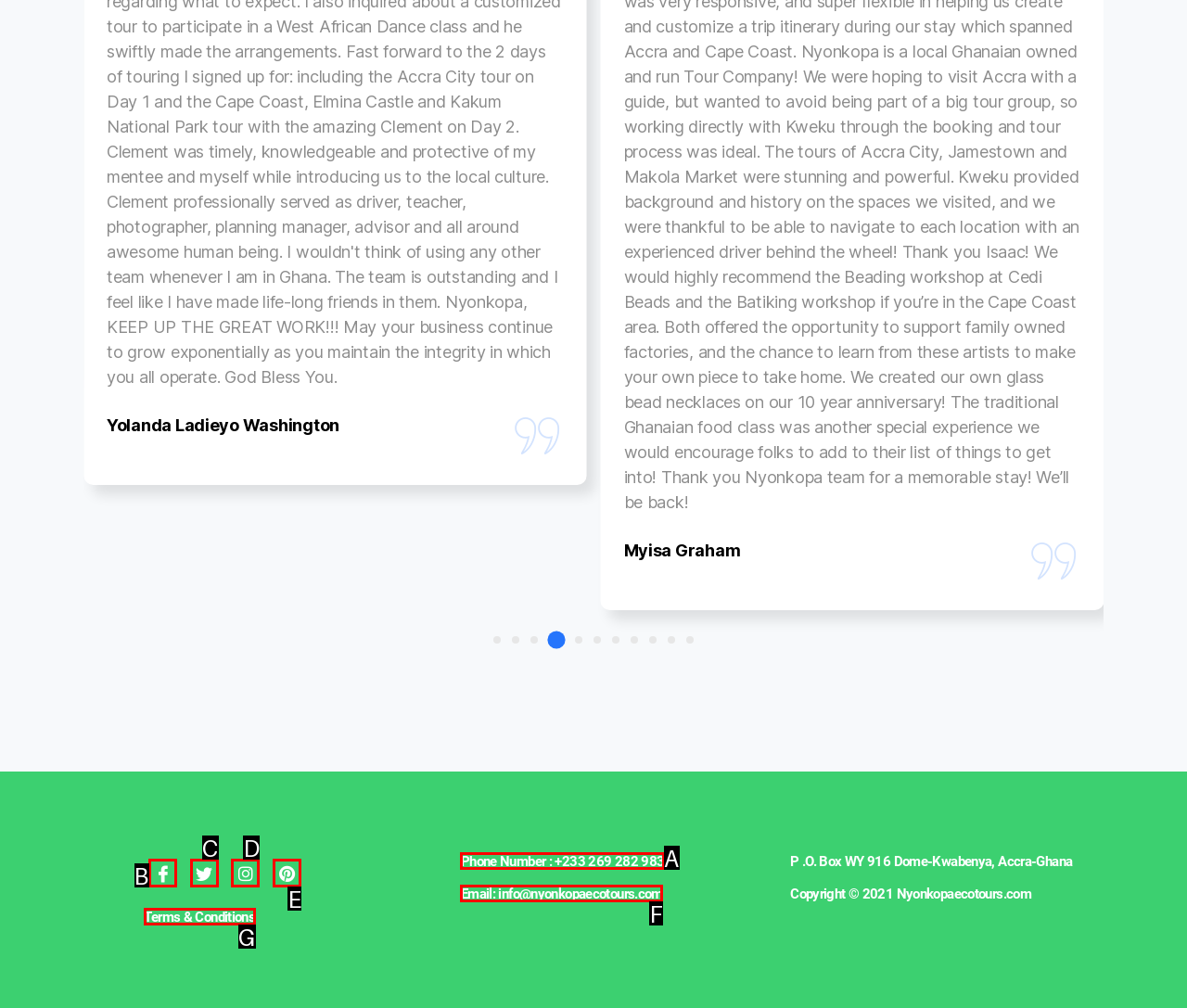Determine which option matches the element description: Terms & Conditions
Answer using the letter of the correct option.

G